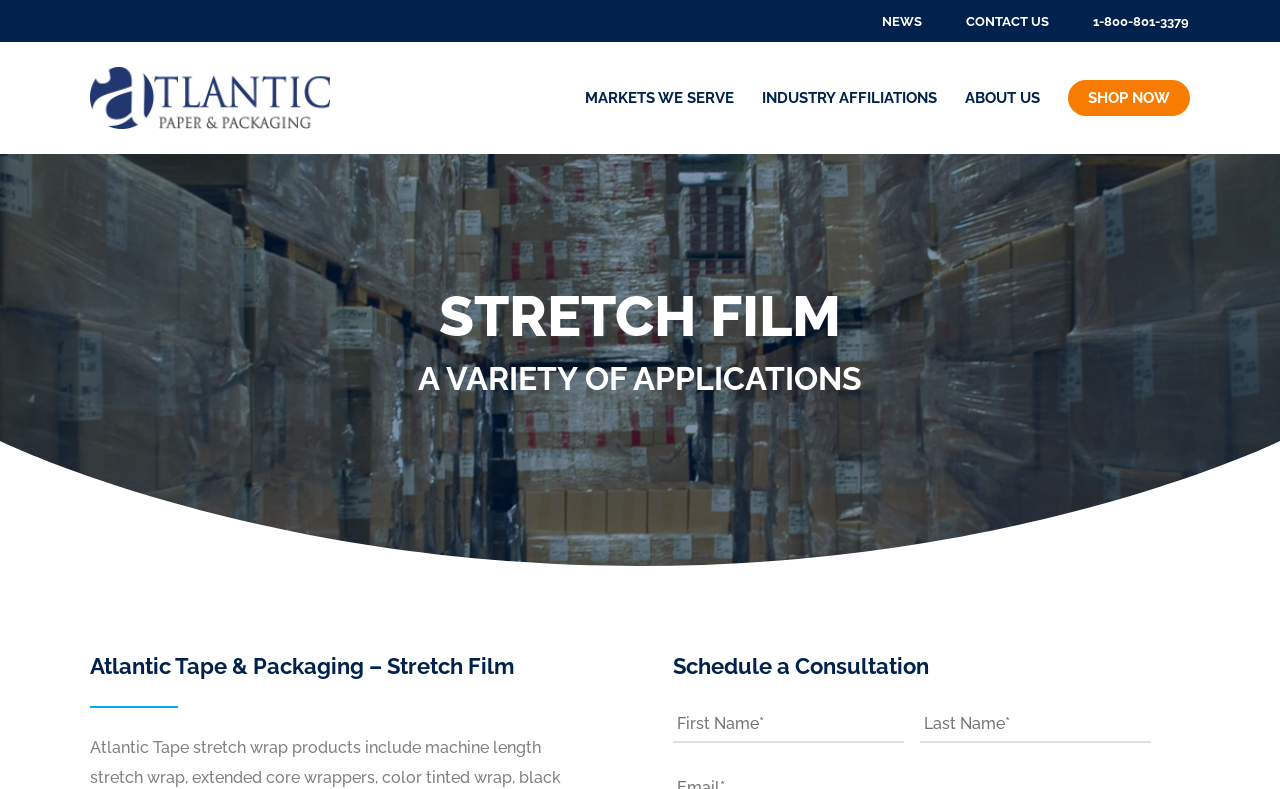Using the format (top-left x, top-left y, bottom-right x, bottom-right y), provide the bounding box coordinates for the described UI element. All values should be floating point numbers between 0 and 1: Contact Lens FAQs

None